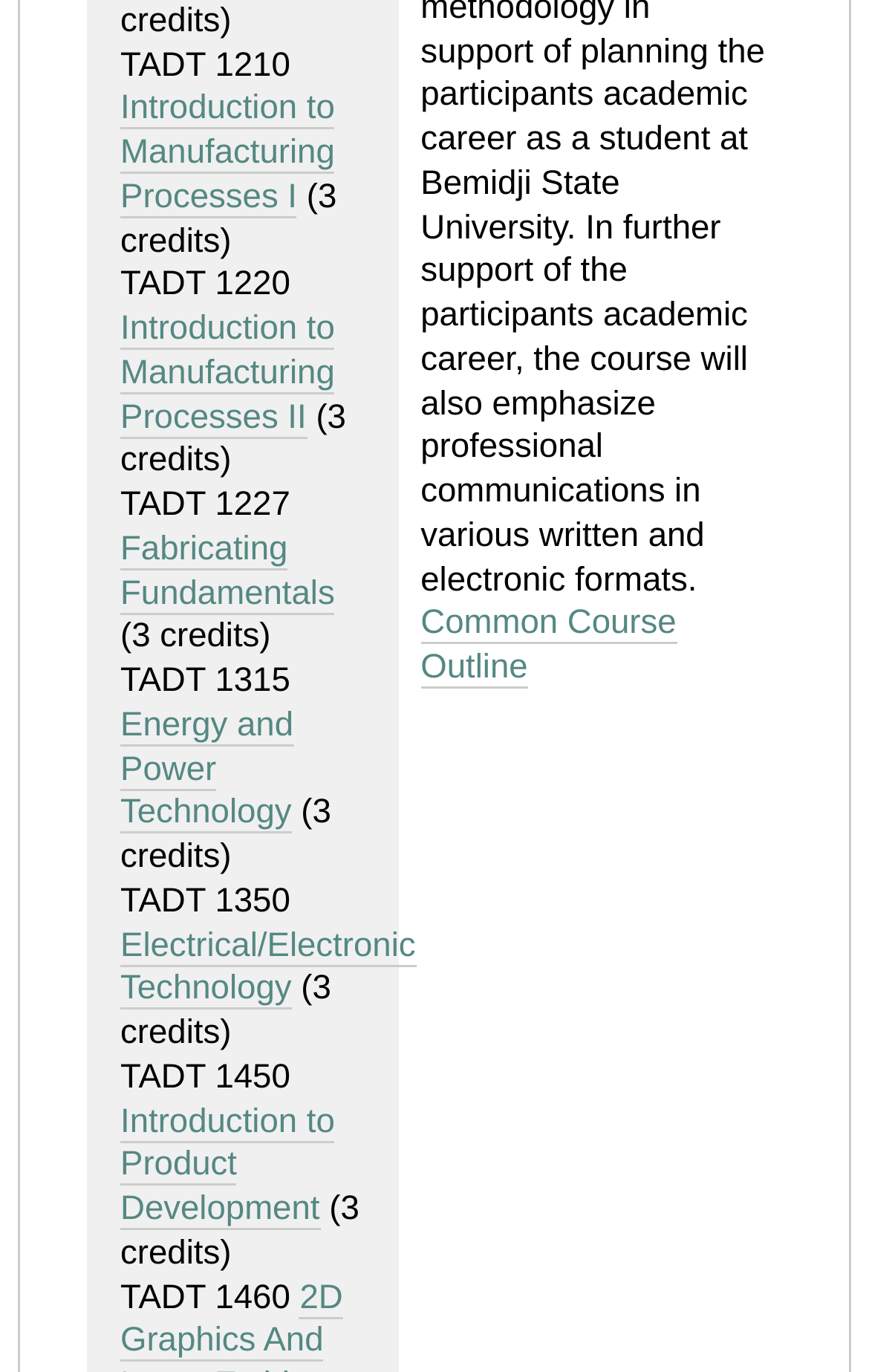Please analyze the image and provide a thorough answer to the question:
How many courses are listed?

I counted the number of links and corresponding course codes (TADT 1210, TADT 1220, etc.) and found 9 courses listed on the webpage.